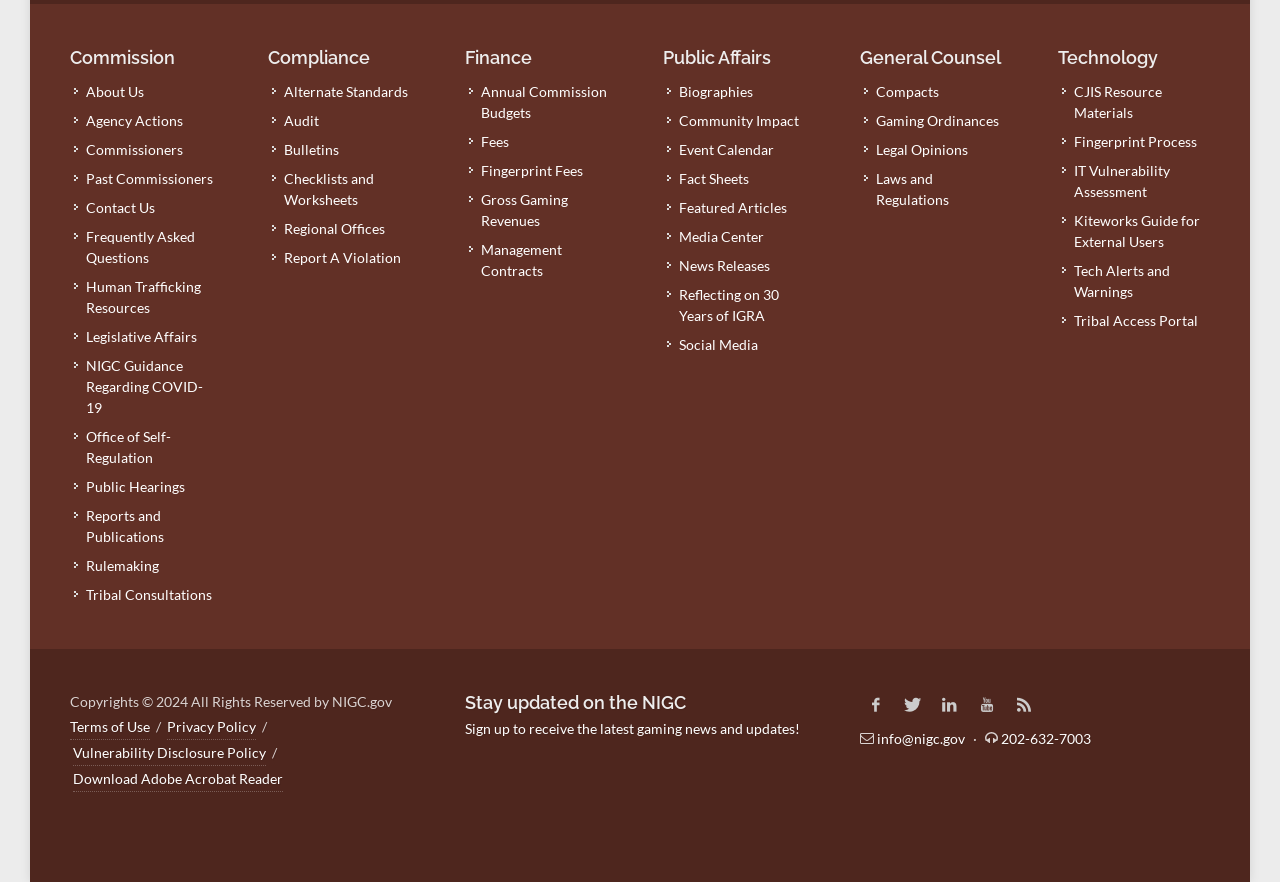Based on the provided description, "Contact Us", find the bounding box of the corresponding UI element in the screenshot.

[0.058, 0.223, 0.123, 0.247]